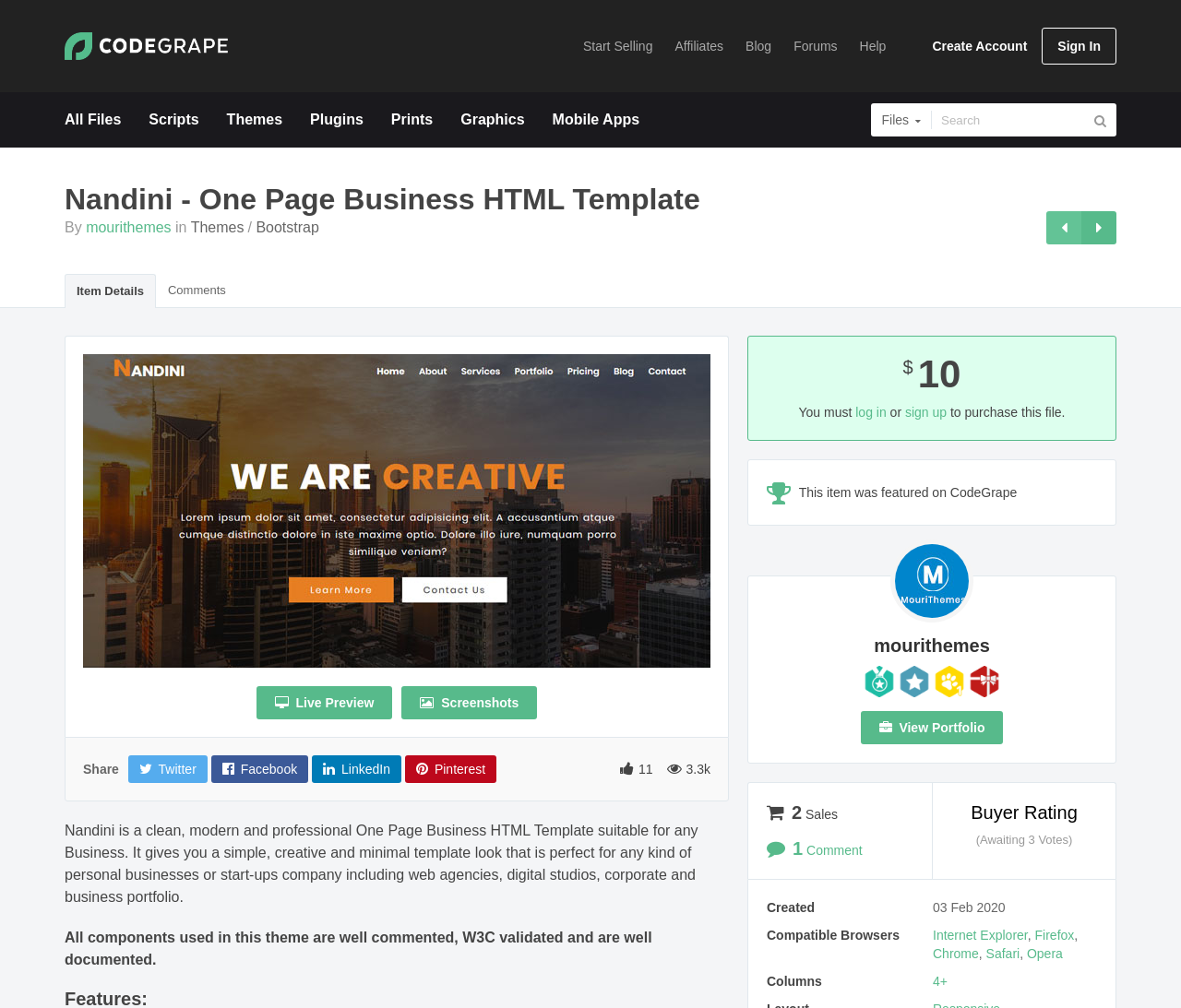Locate the bounding box coordinates of the element to click to perform the following action: 'Sign in'. The coordinates should be given as four float values between 0 and 1, in the form of [left, top, right, bottom].

[0.883, 0.028, 0.945, 0.063]